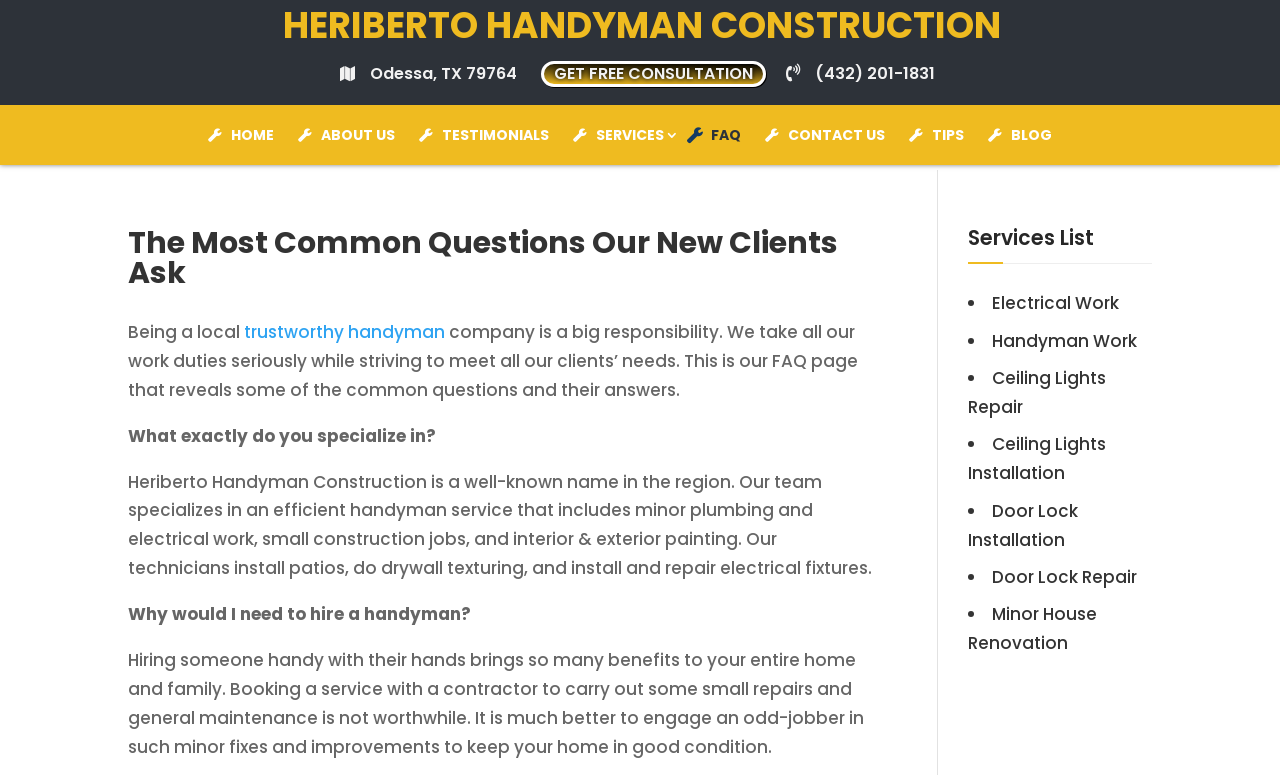Determine the bounding box of the UI element mentioned here: "Contact Us". The coordinates must be in the format [left, top, right, bottom] with values ranging from 0 to 1.

[0.598, 0.142, 0.709, 0.219]